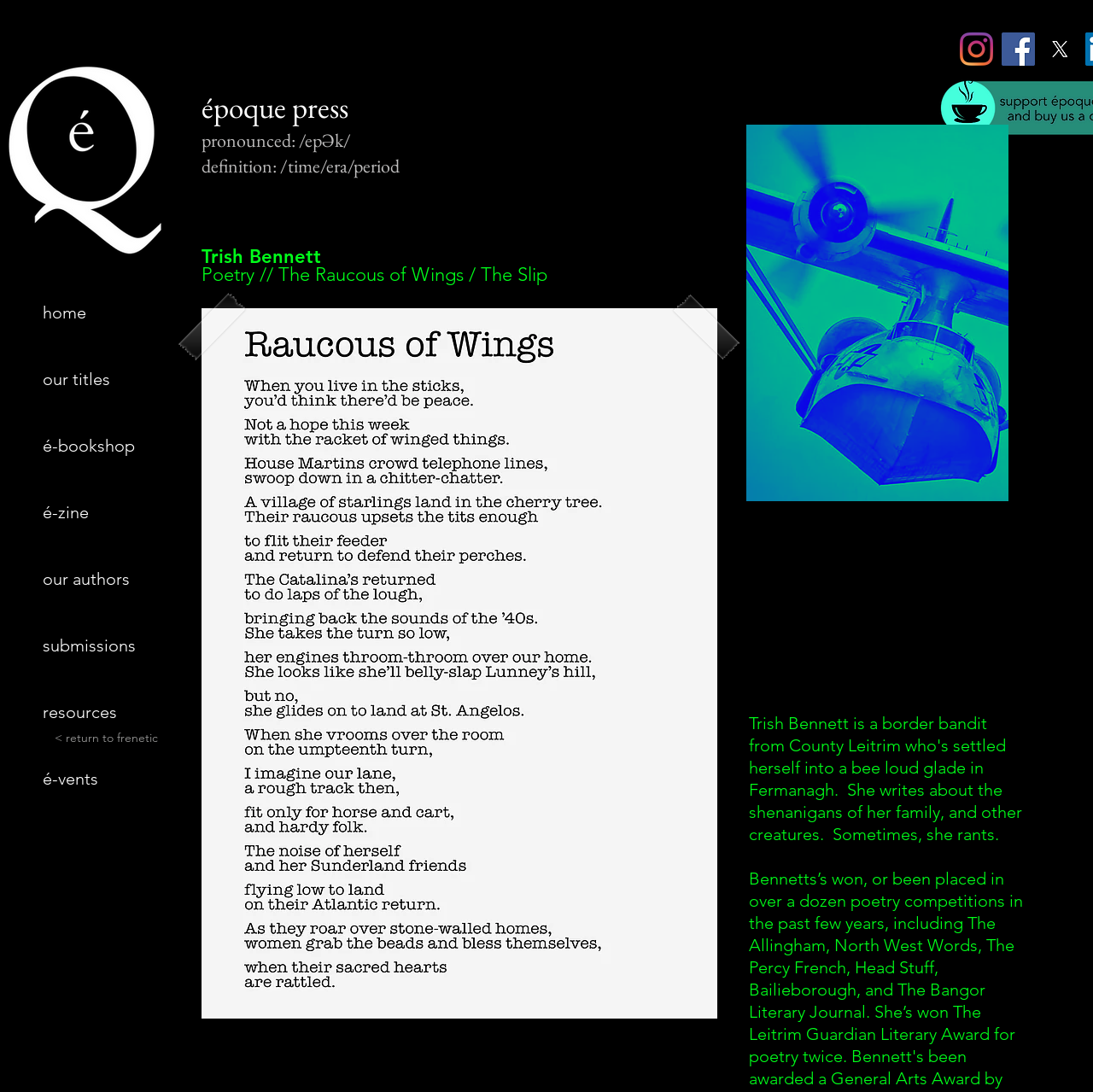Determine the bounding box coordinates for the element that should be clicked to follow this instruction: "Return to frenetic". The coordinates should be given as four float numbers between 0 and 1, in the format [left, top, right, bottom].

[0.05, 0.67, 0.145, 0.683]